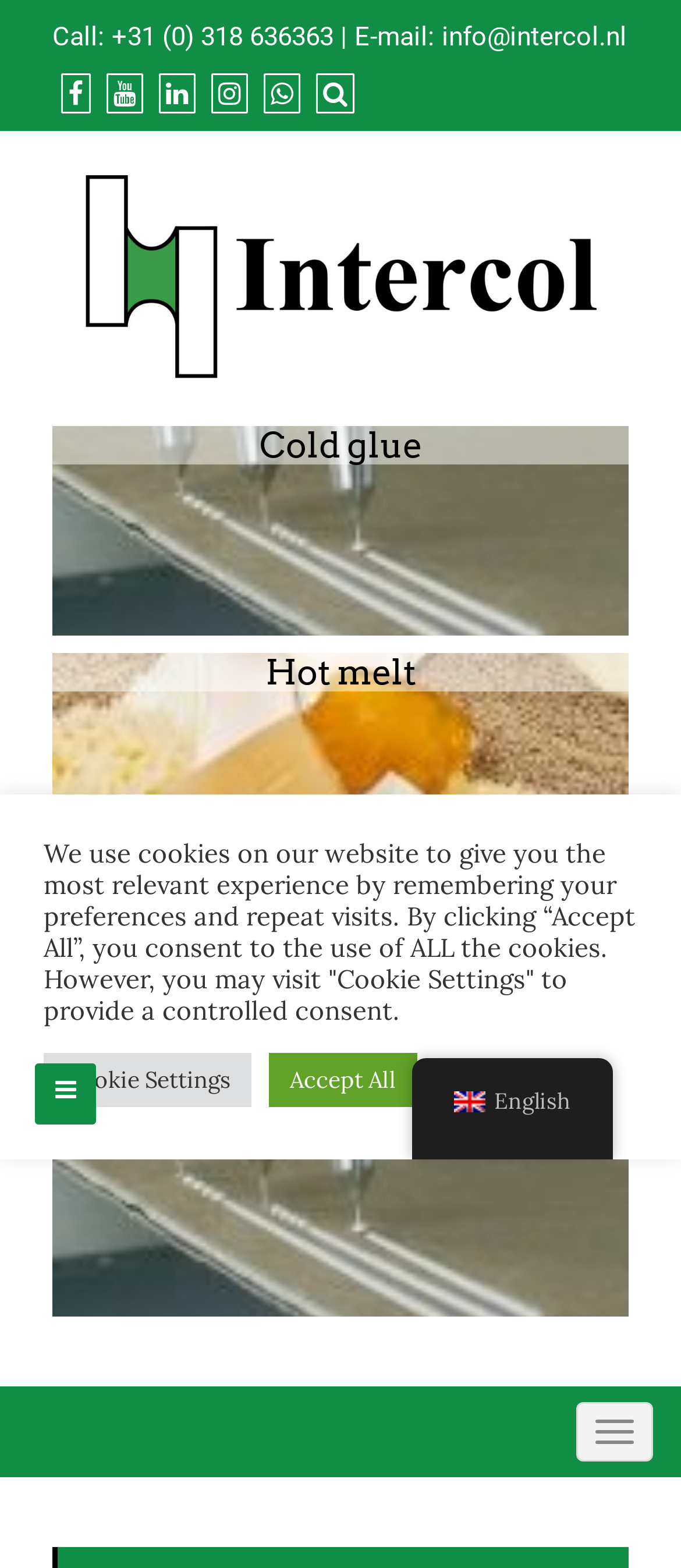Find the UI element described as: "title="Instagram"" and predict its bounding box coordinates. Ensure the coordinates are four float numbers between 0 and 1, [left, top, right, bottom].

[0.297, 0.05, 0.364, 0.07]